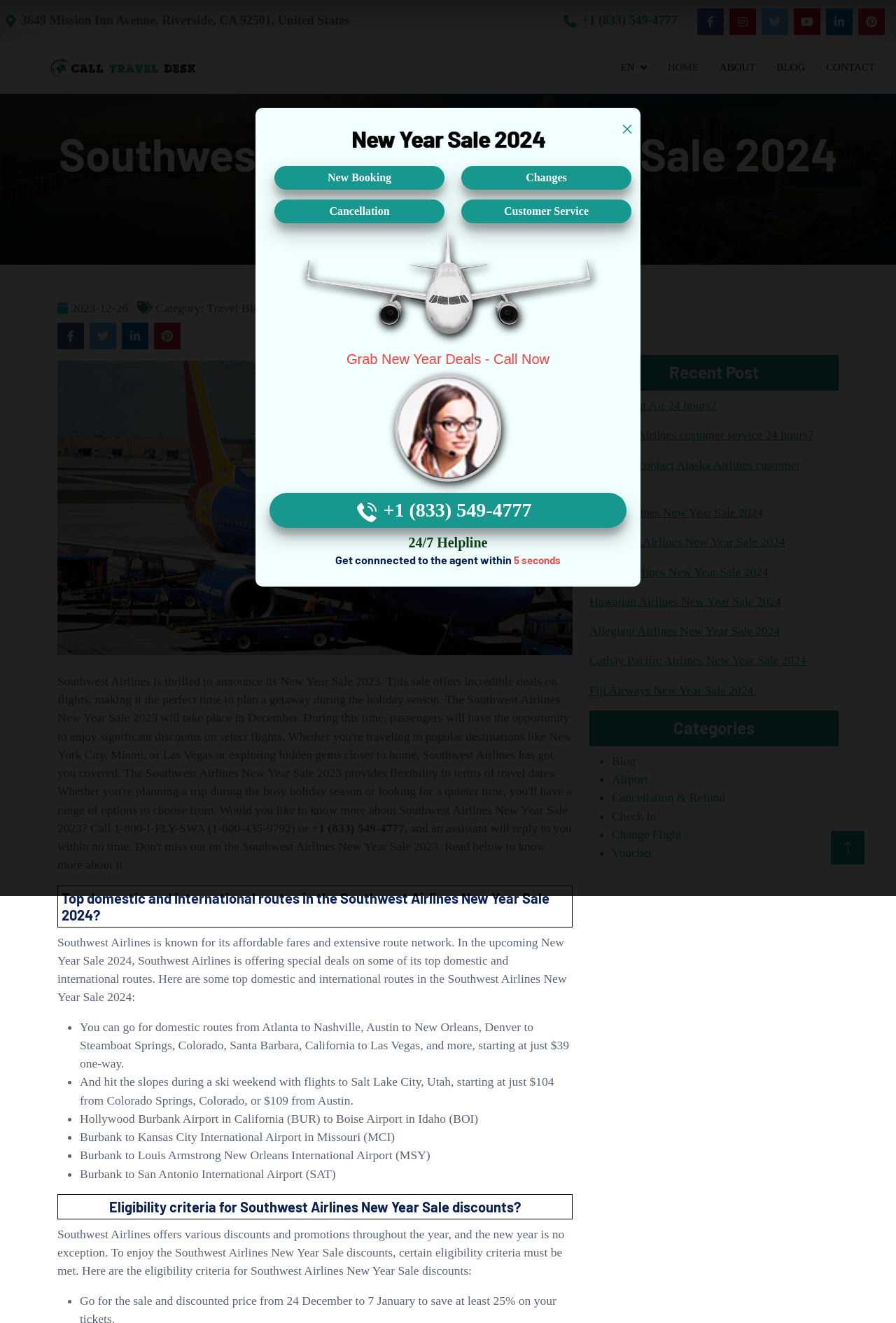Please specify the bounding box coordinates of the element that should be clicked to execute the given instruction: 'Click the 'HOME' link'. Ensure the coordinates are four float numbers between 0 and 1, expressed as [left, top, right, bottom].

[0.745, 0.032, 0.78, 0.071]